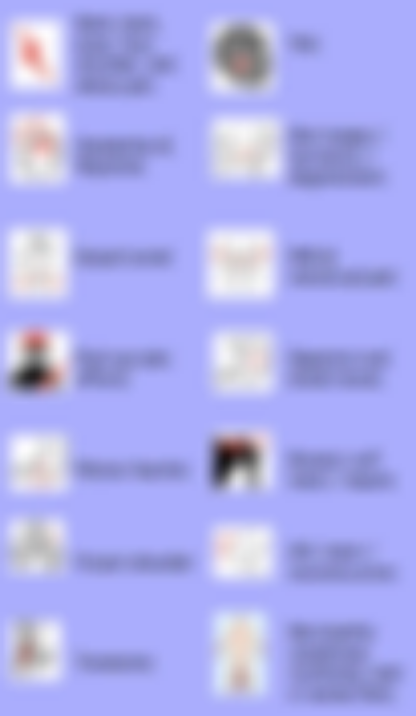Explain in detail what you see in the image.

The image titled "conditions treated - healing hands" presents a vibrant and informative layout showcasing various medical conditions that can be treated. It is positioned prominently on a webpage that elaborates on the range of treatments offered, emphasizing the importance of seeking help for specific conditions not listed.

The design is visually appealing, likely intended to attract attention and provide easy navigation for viewers looking for information on available treatments. The image serves as a focal point, enhancing the message that individuals should reach out for consultation if their conditions are not mentioned. It effectively supports the text that precedes it, which clarifies that the conditions listed are not exhaustive, reinforcing the invitation to contact for further inquiries.